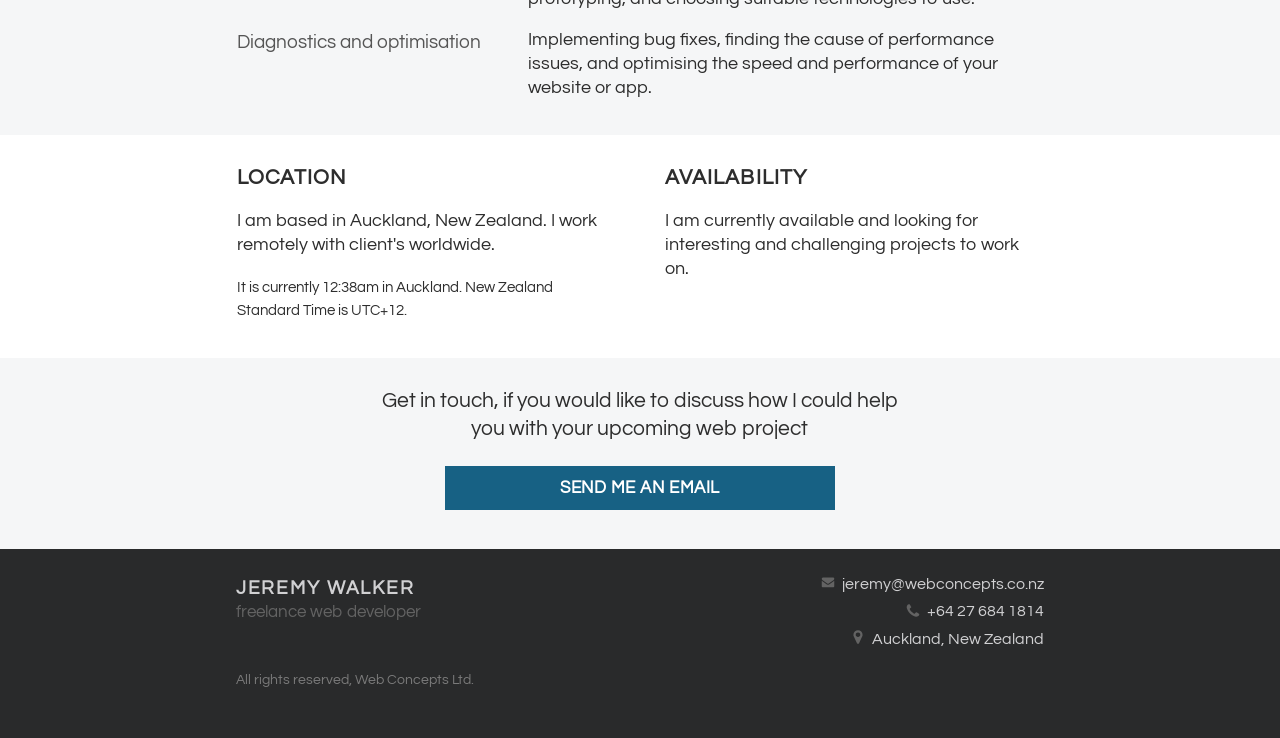Determine the bounding box of the UI component based on this description: "Jeremy Walker". The bounding box coordinates should be four float values between 0 and 1, i.e., [left, top, right, bottom].

[0.184, 0.784, 0.324, 0.81]